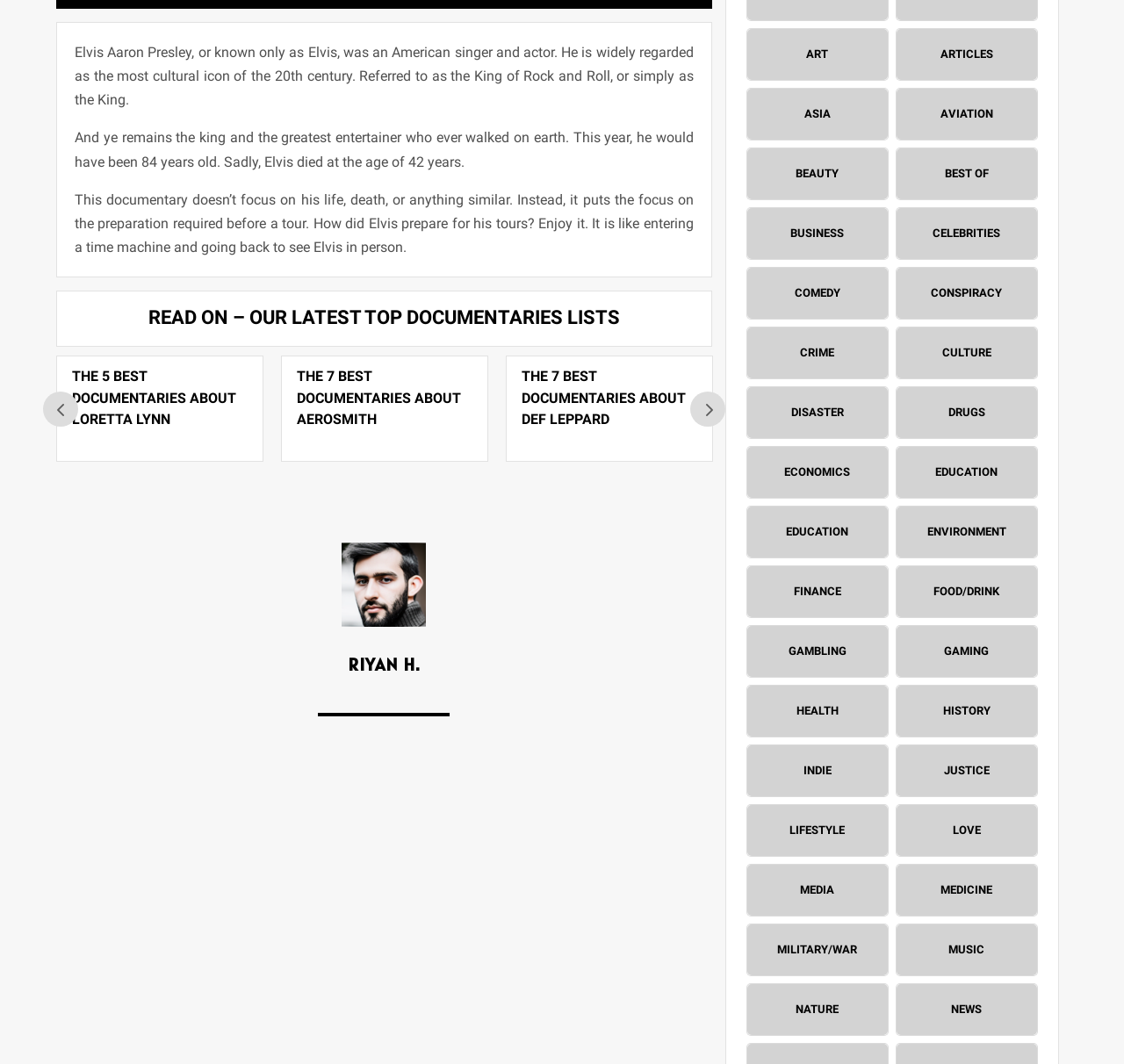Please provide the bounding box coordinates for the UI element as described: "Articles". The coordinates must be four floats between 0 and 1, represented as [left, top, right, bottom].

[0.798, 0.027, 0.923, 0.075]